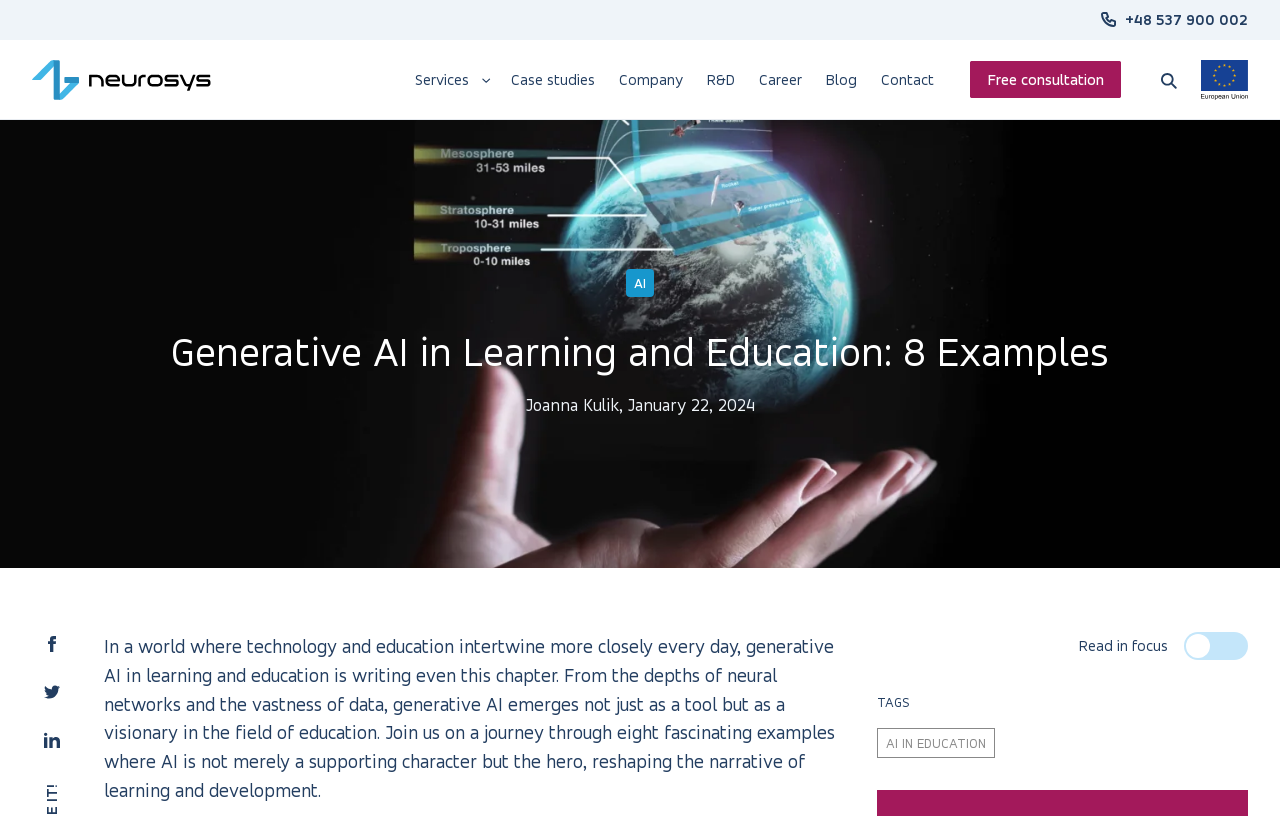Find the bounding box coordinates for the area that must be clicked to perform this action: "Click the 'Blog' link".

[0.636, 0.063, 0.679, 0.132]